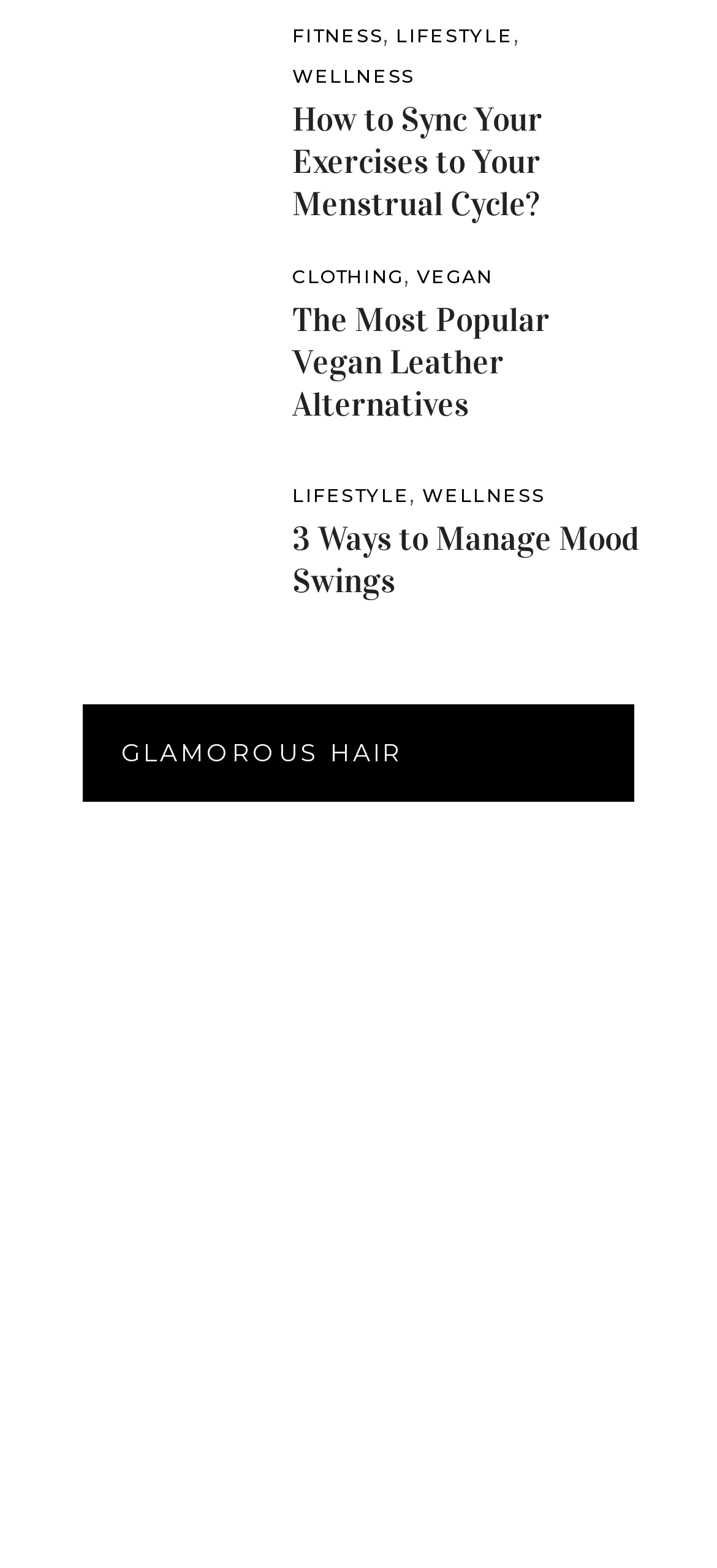Given the description 2, predict the bounding box coordinates of the UI element. Ensure the coordinates are in the format (top-left x, top-left y, bottom-right x, bottom-right y) and all values are between 0 and 1.

None